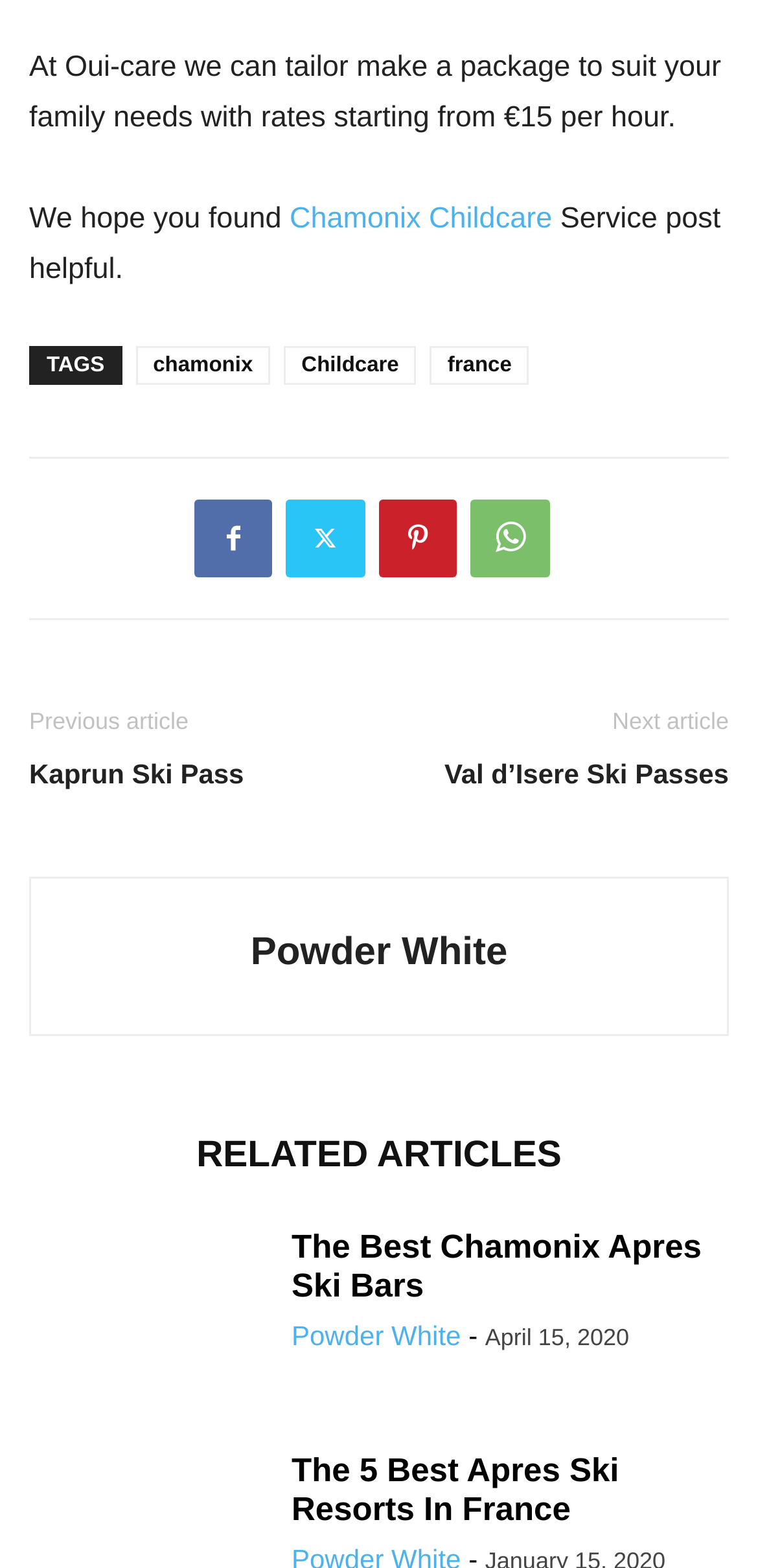Please provide the bounding box coordinates for the element that needs to be clicked to perform the instruction: "Visit the previous article". The coordinates must consist of four float numbers between 0 and 1, formatted as [left, top, right, bottom].

[0.038, 0.451, 0.249, 0.469]